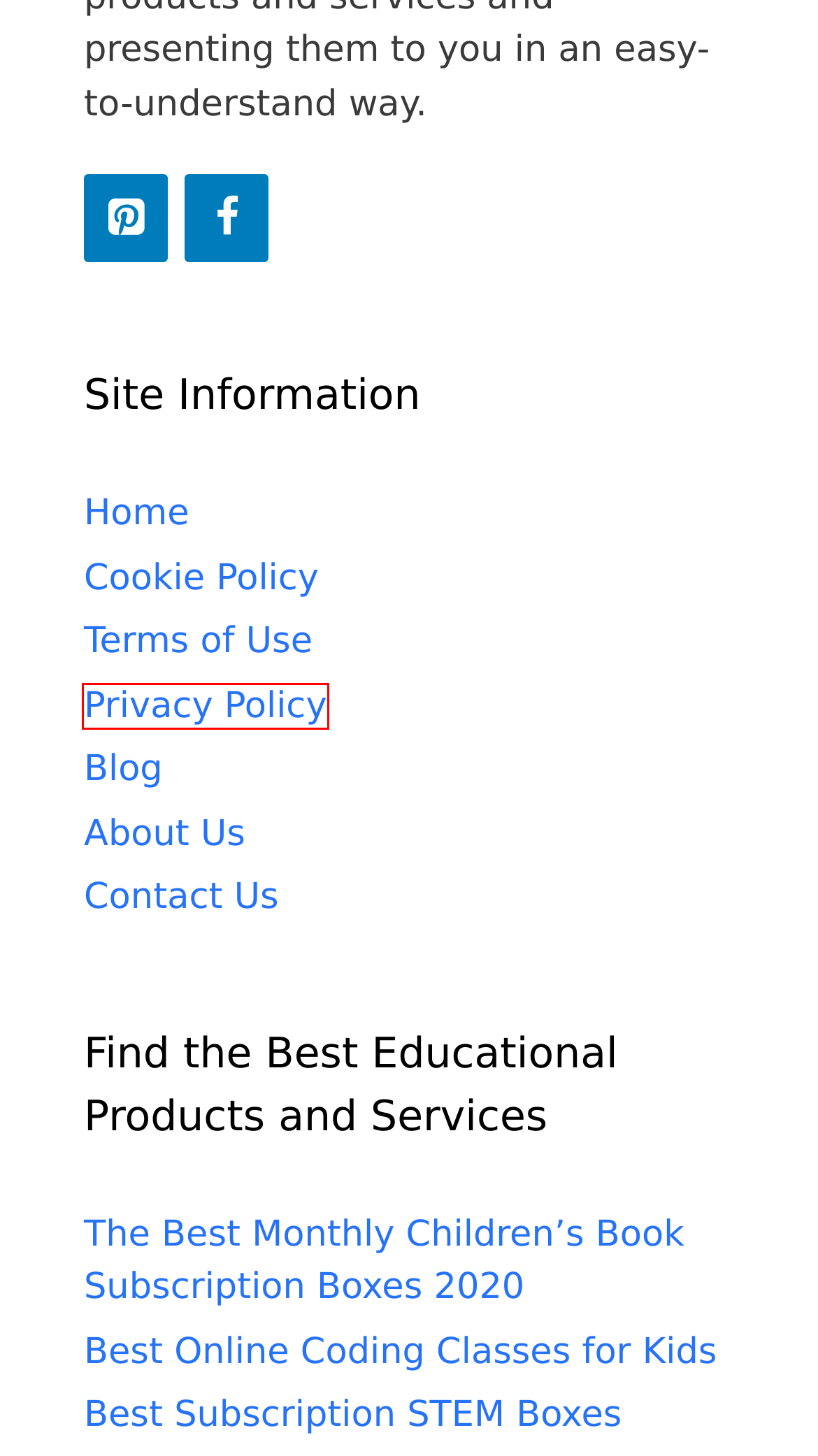You are given a screenshot of a webpage with a red bounding box around an element. Choose the most fitting webpage description for the page that appears after clicking the element within the red bounding box. Here are the candidates:
A. Cookie Policy - The Smarter Learning Guide
B. Privacy Policy - The Smarter Learning Guide
C. Best Online Coding Classes for Kids - The Smarter Learning Guide
D. Smarter Learning Guide - Your Guide to Better At Home Learning
E. Best Subscription STEM Boxes - The Smarter Learning Guide
F. Contact Us - The Smarter Learning Guide
G. Blog - The Smarter Learning Guide
H. Terms of Use - The Smarter Learning Guide

B